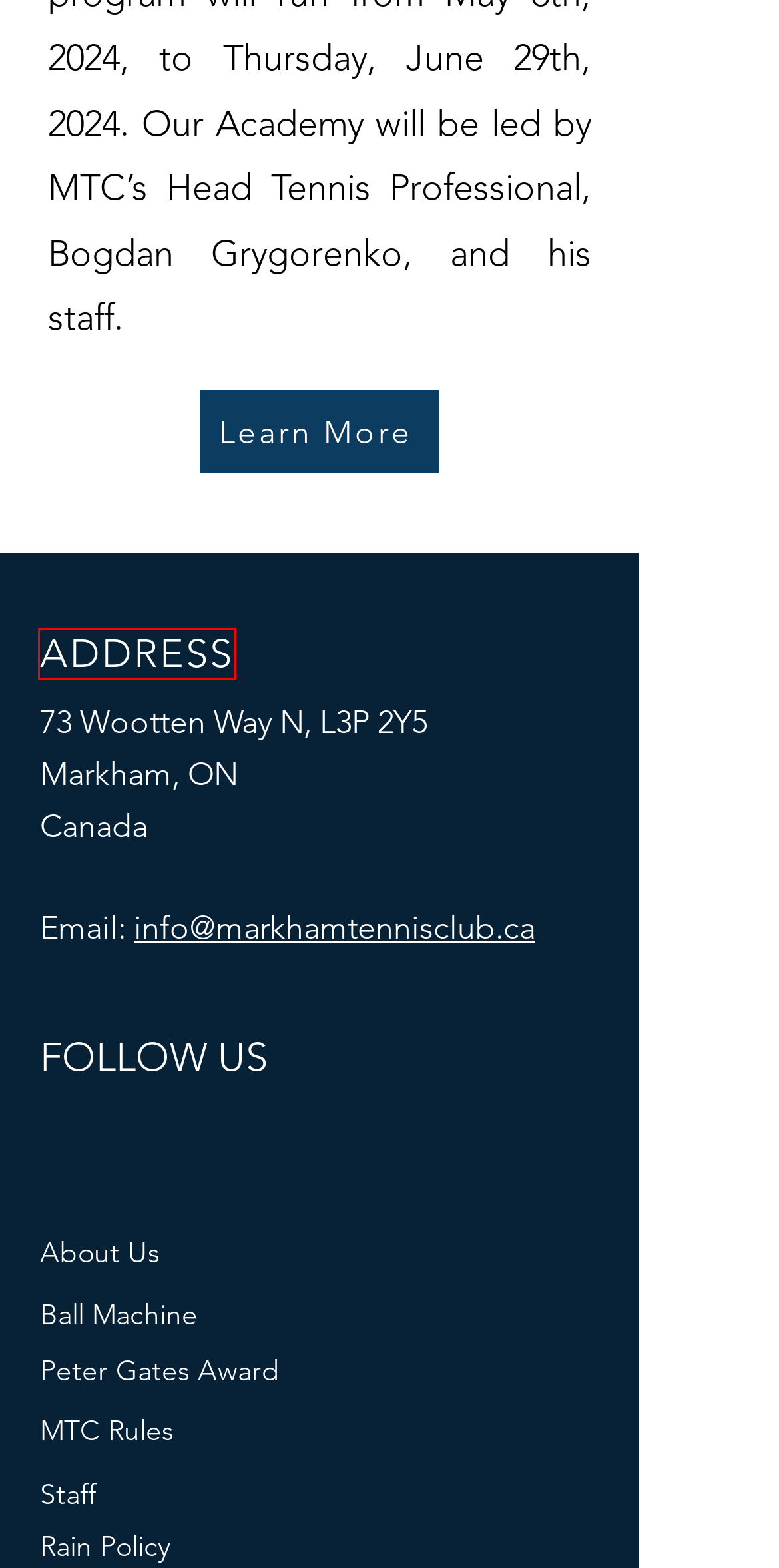You are provided with a screenshot of a webpage highlighting a UI element with a red bounding box. Choose the most suitable webpage description that matches the new page after clicking the element in the bounding box. Here are the candidates:
A. About | Markham Tennis Club
B. HP Programs | Markham Tennis Club
C. Peter Gates Awards | Markham Tennis Club
D. Staff | Markham Tennis Club
E. Cancellation Policy | Markham Tennis Club
F. MTC Rules | Markham Tennis Club
G. Home | Markham Tennis Club
H. Rain Policy | Markham Tennis Club

G